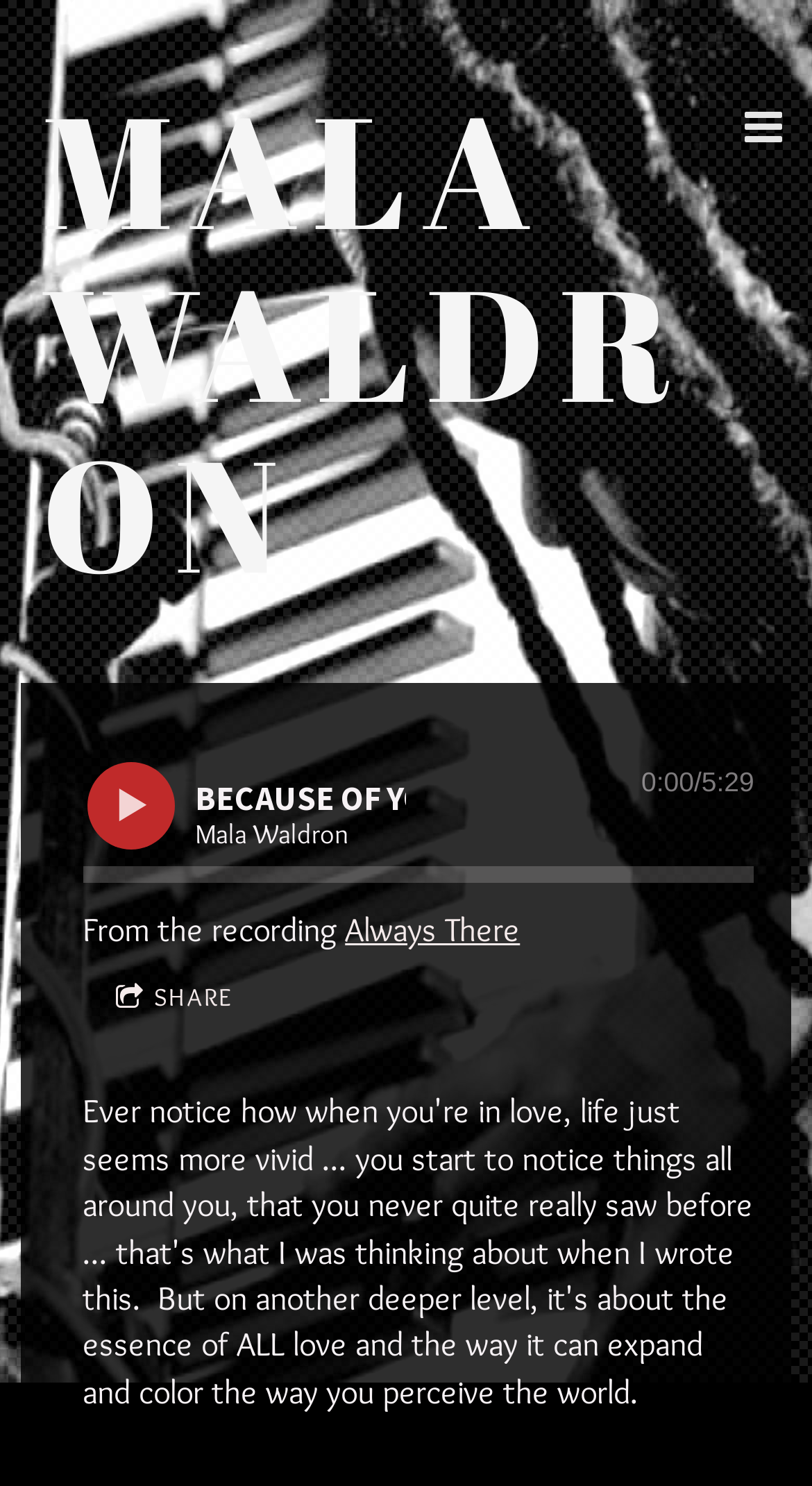Generate a comprehensive description of the contents of the webpage.

The webpage appears to be a music clip page, specifically featuring a song called "Because of You_clip" by Mala Waldron. At the top, there is a large heading with the artist's name, "MALA WALDRON", which is also a link. To the right of the heading, there is a small icon represented by the Unicode character "\ue600".

Below the artist's name, there is a header section that contains several elements. On the left, there is a play button represented by the Unicode character "\ue003" with the text "Play" next to it. To the right of the play button, there is the title of the song, "BECAUSE OF YOU_CLIP", followed by the artist's name, "Mala Waldron", again.

In the middle of the page, there is a section that displays the song's duration, with "0:00" on the left, a slash in the middle, and "5:29" on the right. Below this section, there is a text that reads "From the recording" followed by a link to the album "Always There".

At the bottom of the page, there is a link with the text "SHARE" represented by the Unicode character "\ue603".